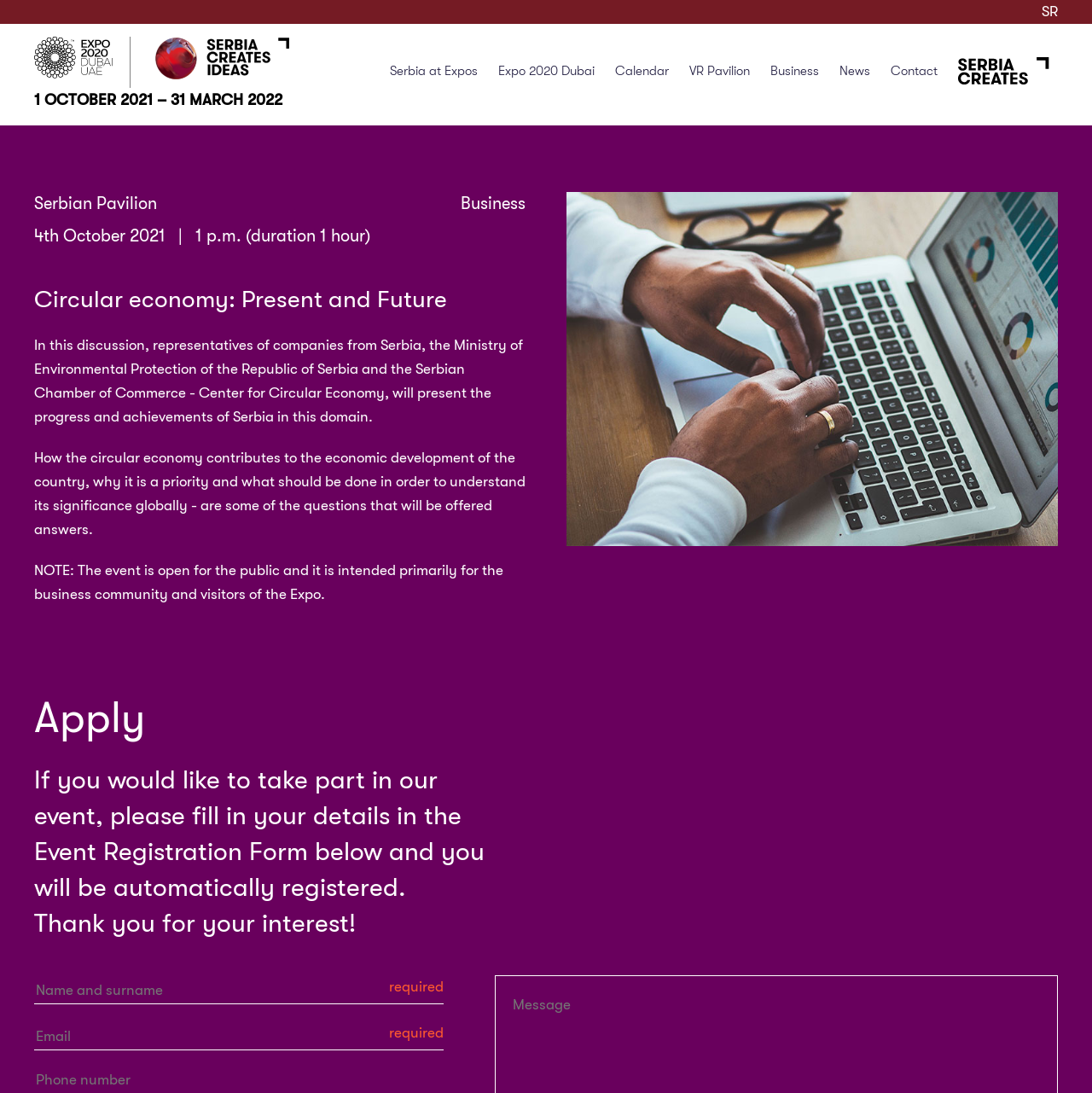Give a full account of the webpage's elements and their arrangement.

The webpage is about EXPO Serbia, specifically its calendar of events. At the top right corner, there is a language selection menu with options "SR" and "ENG". Below this menu, there are several links to different sections of the website, including "Serbia at Expos", "Expo 2020 Dubai", "Calendar", "VR Pavilion", "Business", "News", and "Contact".

On the left side of the page, there is a vertical menu with the same links as above, but in a vertical layout. Below this menu, there is a section with a title "Serbian Pavilion" and a subtitle "Business". 

The main content of the page is a calendar event description. The event is titled "Circular economy: Present and Future" and is scheduled for 4th October 2021 at 1 p.m. The description provides details about the event, including the participants and the topics to be discussed. There is also a note that the event is open to the public and intended for the business community and Expo visitors.

Below the event description, there is a call-to-action button "Apply" and a registration form for the event. The form requires users to fill in their name, surname, and email address. 

At the bottom of the page, there is a large image that spans the entire width of the page.